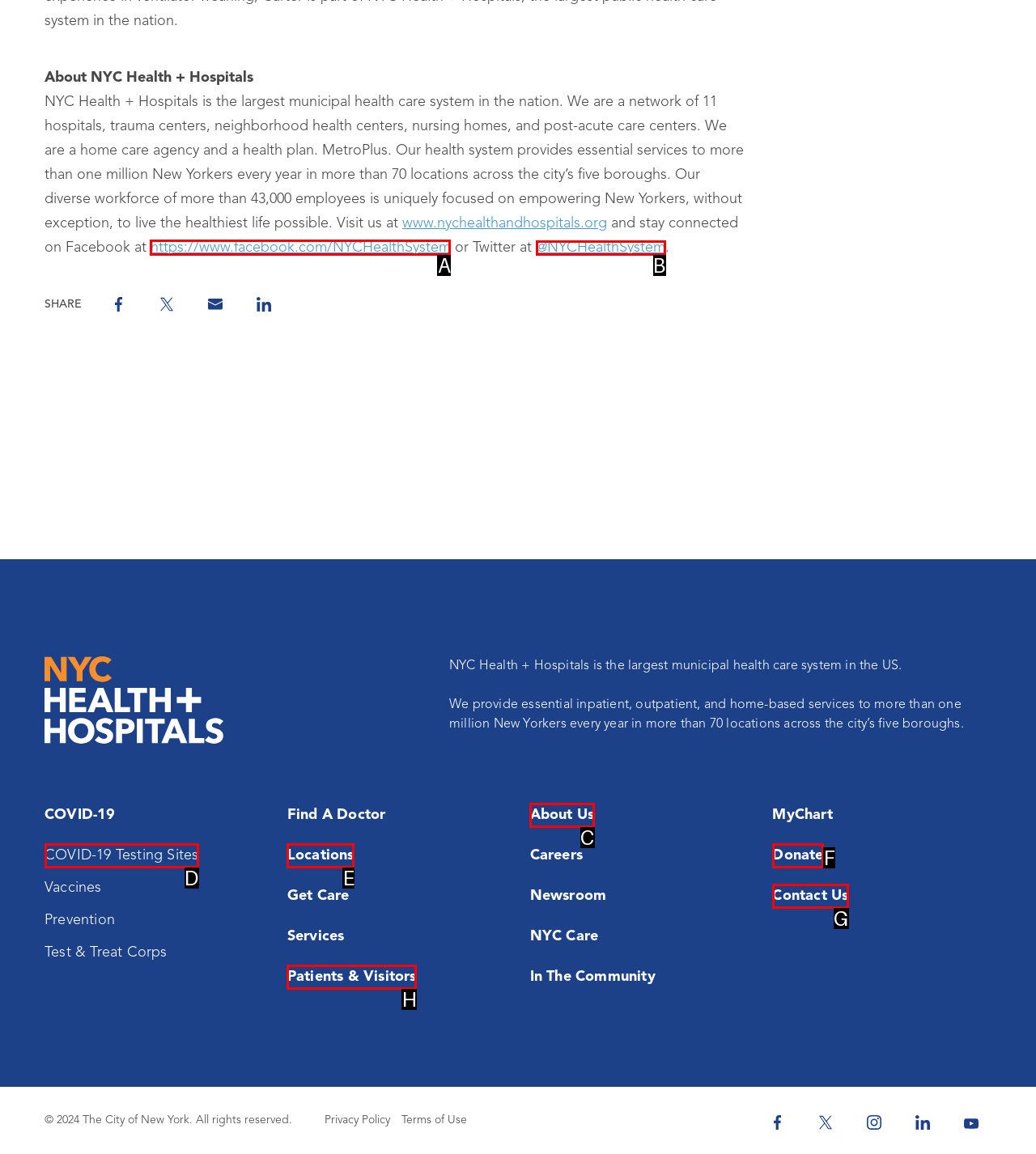Select the appropriate HTML element that needs to be clicked to execute the following task: Follow on Facebook. Respond with the letter of the option.

A